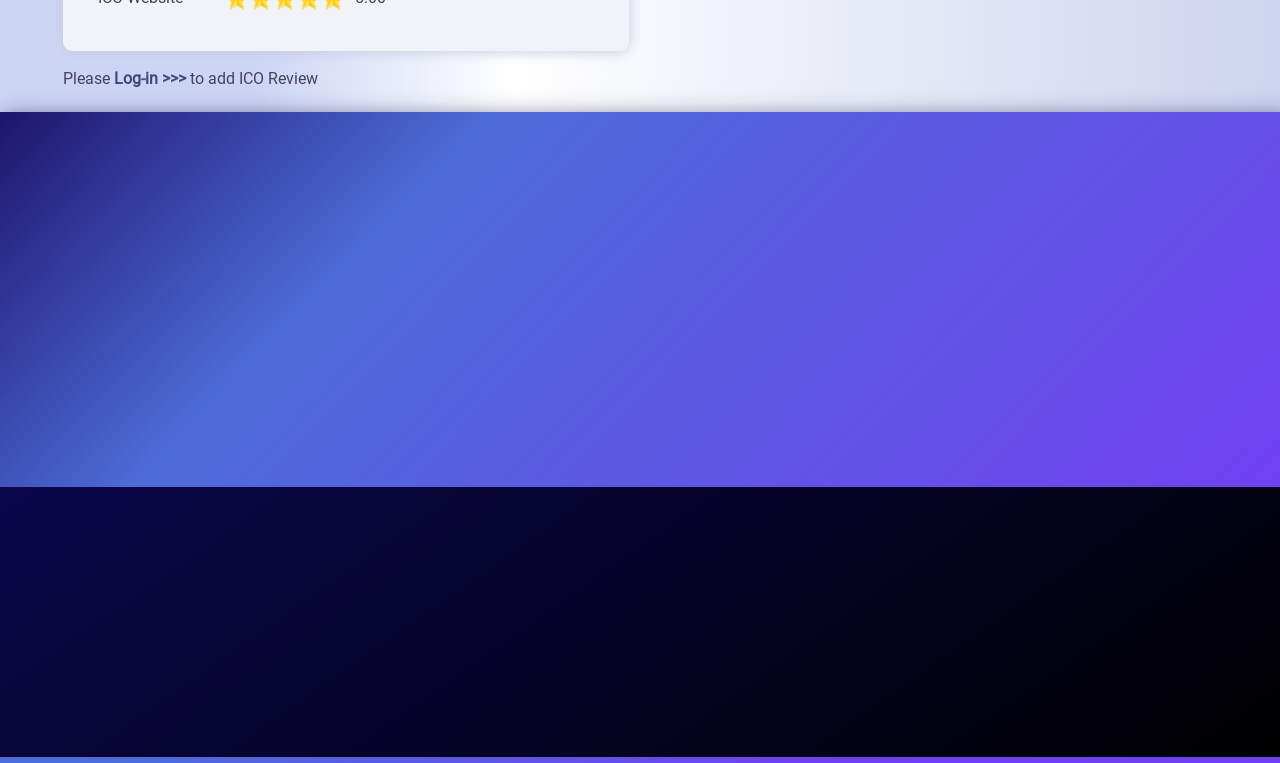Locate the bounding box coordinates of the item that should be clicked to fulfill the instruction: "Submit an ICO".

[0.031, 0.33, 0.254, 0.373]